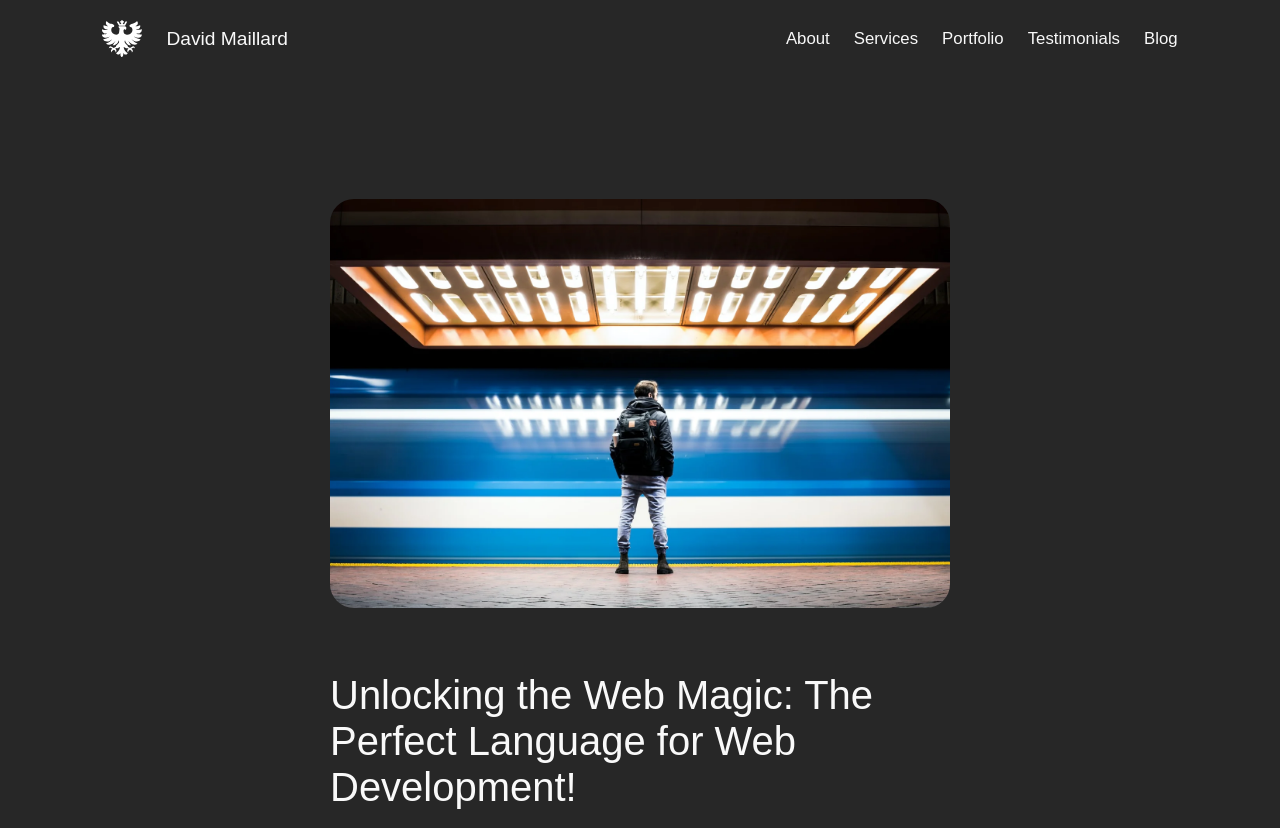Could you identify the text that serves as the heading for this webpage?

Unlocking the Web Magic: The Perfect Language for Web Development!